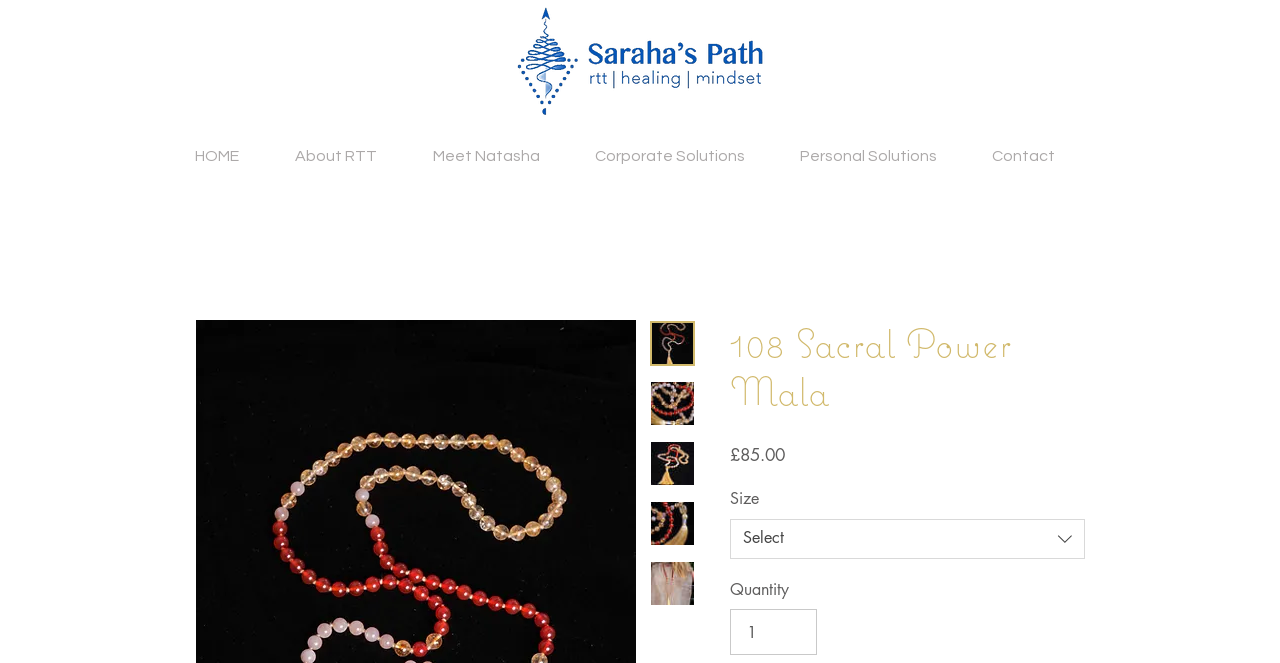Using the details from the image, please elaborate on the following question: What is the name of the logo?

The logo is located at the top of the webpage, and it is an image with the text 'Sarahas_Path_logo_mindset-blue-2024.png'. This suggests that the logo is for Sarahas Path, which is likely the name of the company or organization behind the webpage.